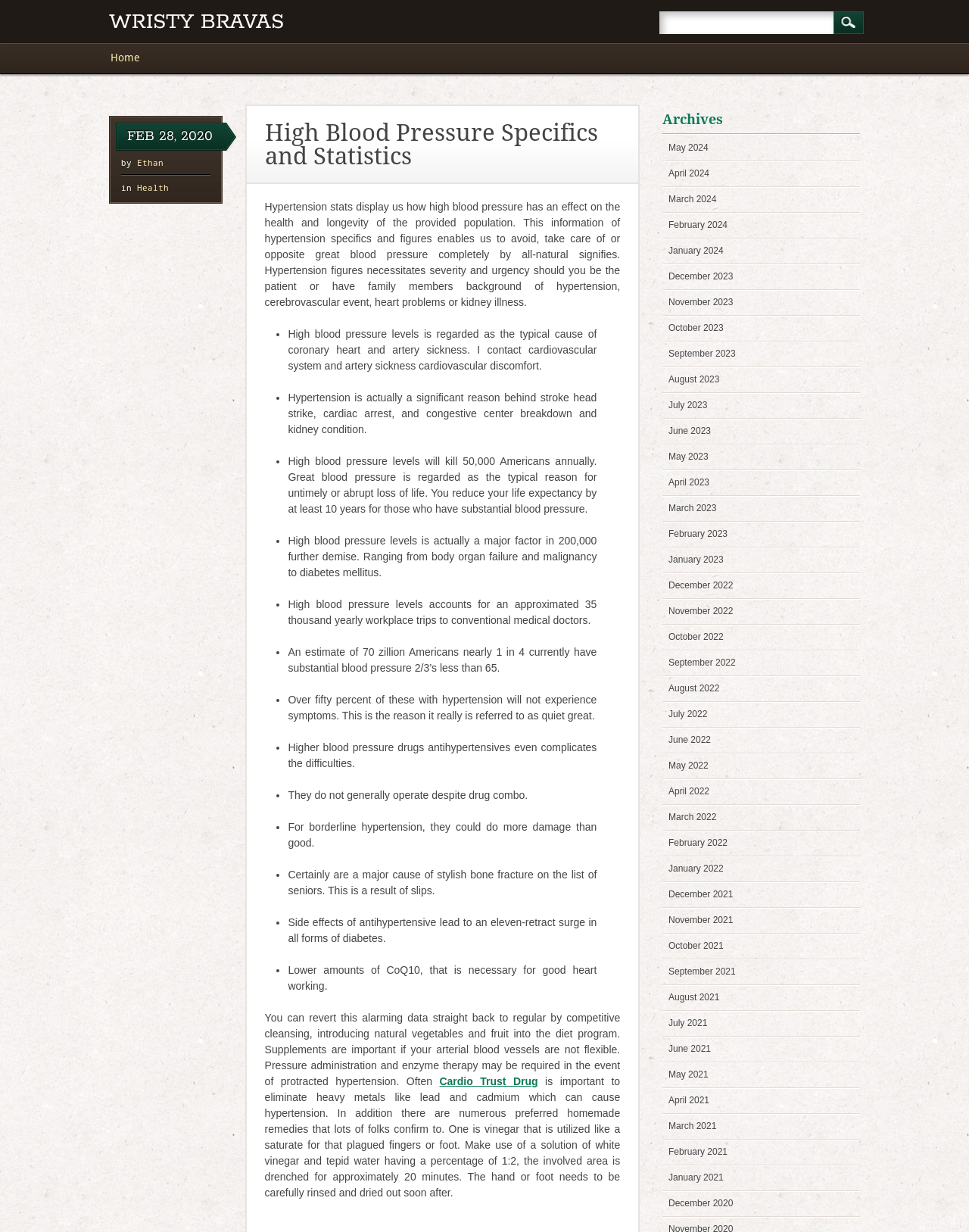Identify the bounding box coordinates of the region that needs to be clicked to carry out this instruction: "Search for something". Provide these coordinates as four float numbers ranging from 0 to 1, i.e., [left, top, right, bottom].

[0.681, 0.009, 0.892, 0.028]